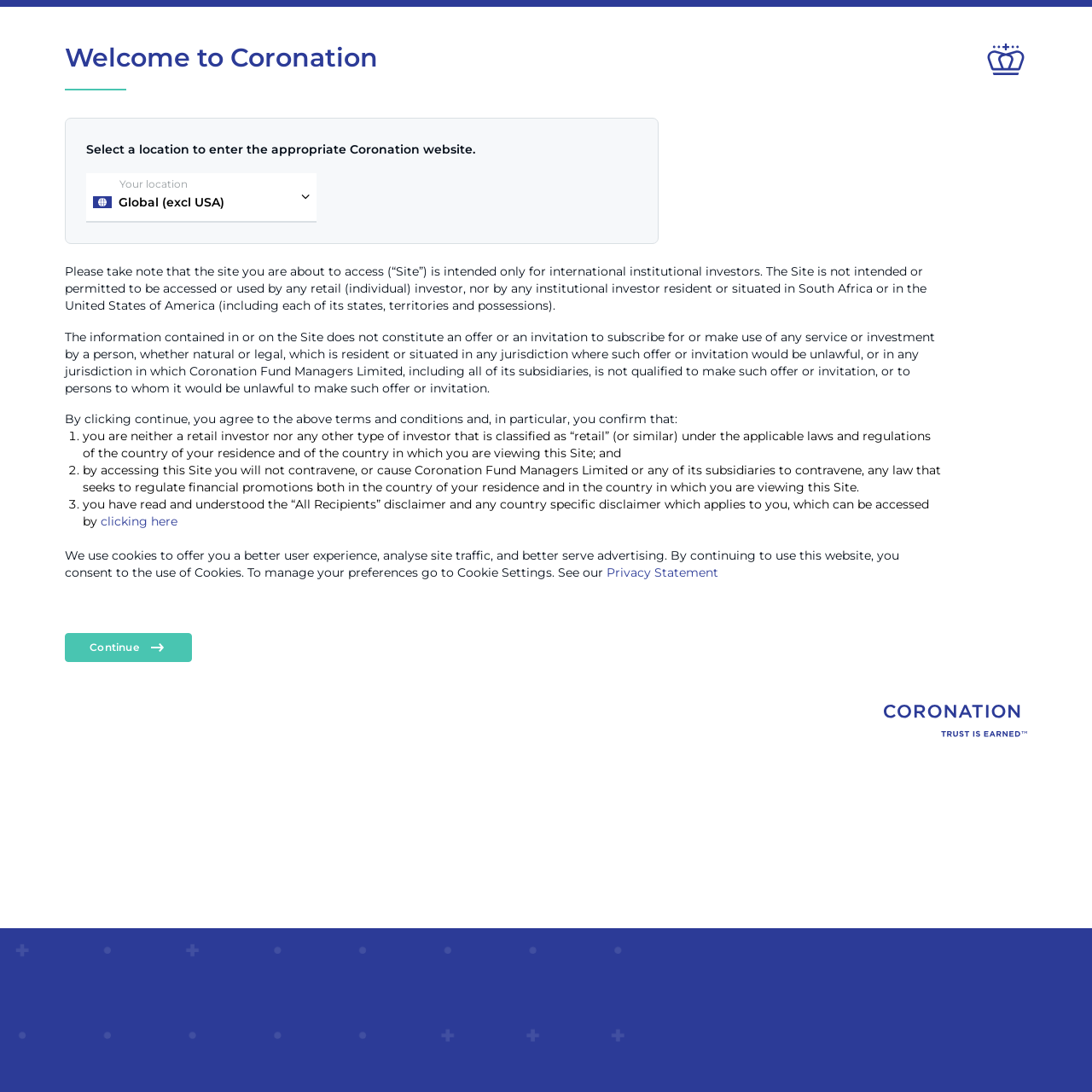What is the function of the 'Continue' button?
Utilize the information in the image to give a detailed answer to the question.

The function of the 'Continue' button is to allow users to access the website after agreeing to the terms and conditions, as indicated by the button's text ' Continue' and its position at the bottom of the page.